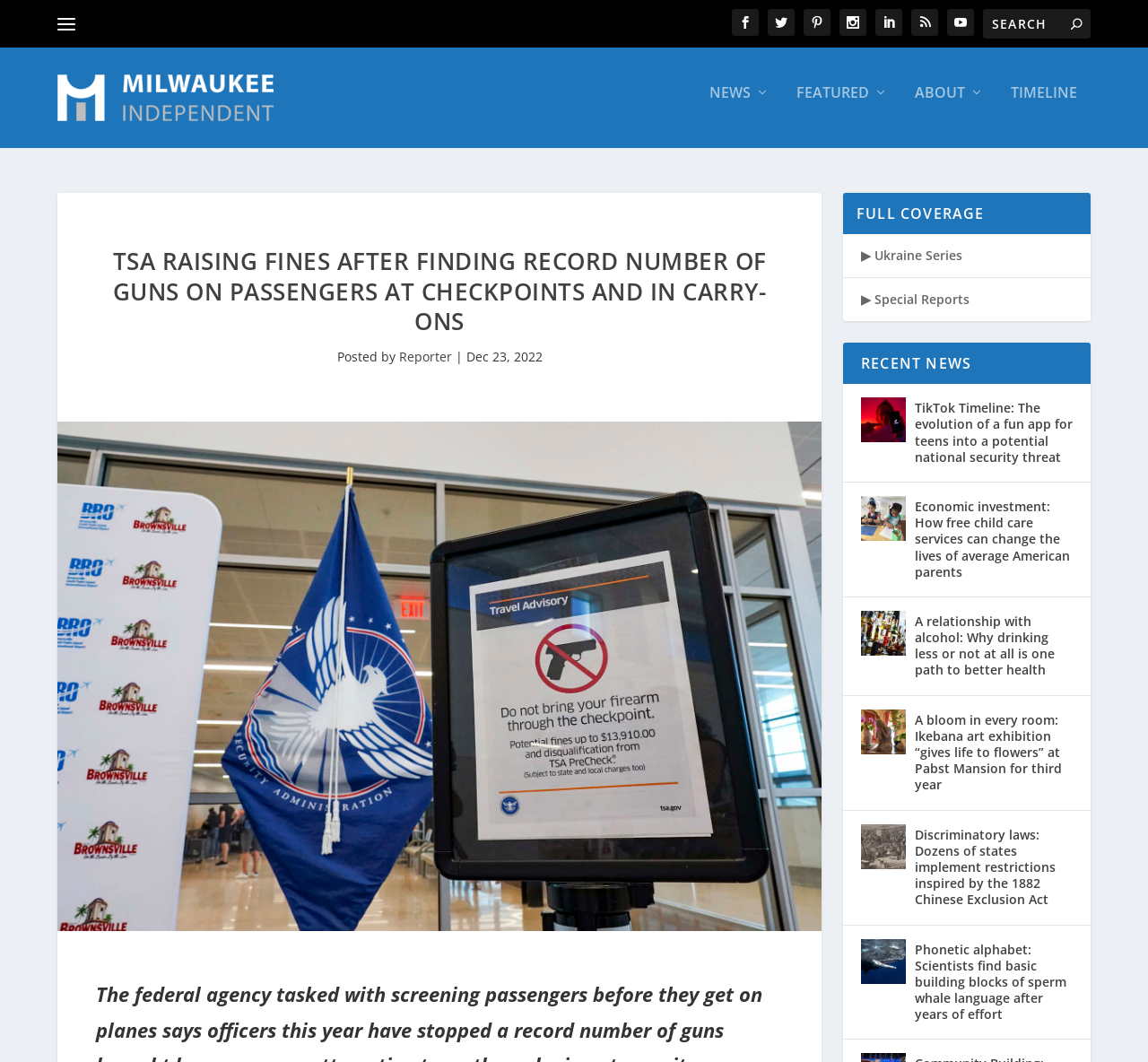Using the description "▶ Ukraine Series", predict the bounding box of the relevant HTML element.

[0.75, 0.234, 0.838, 0.25]